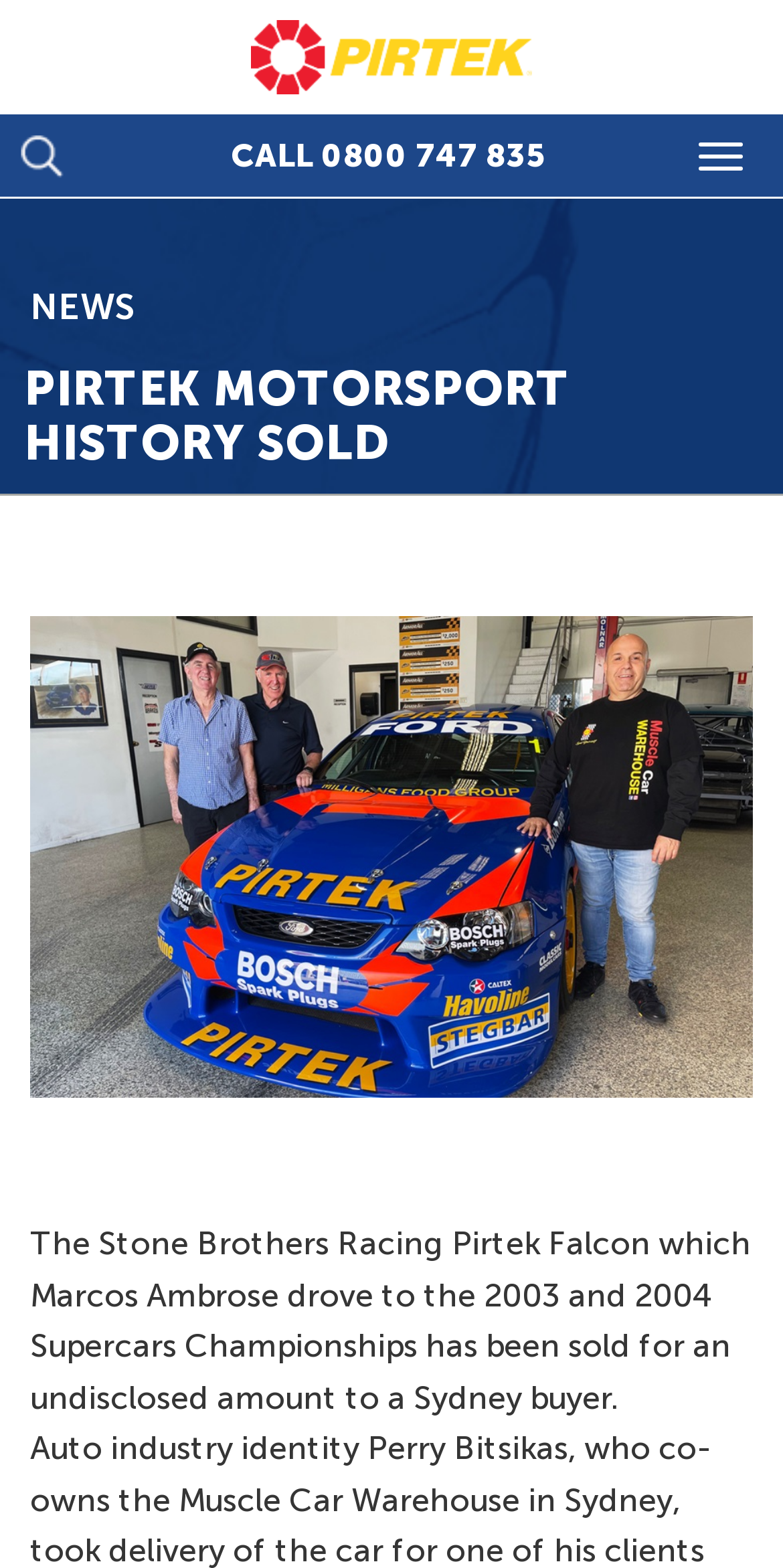Based on the element description Toggle navigation, identify the bounding box coordinates for the UI element. The coordinates should be in the format (top-left x, top-left y, bottom-right x, bottom-right y) and within the 0 to 1 range.

[0.867, 0.073, 0.974, 0.126]